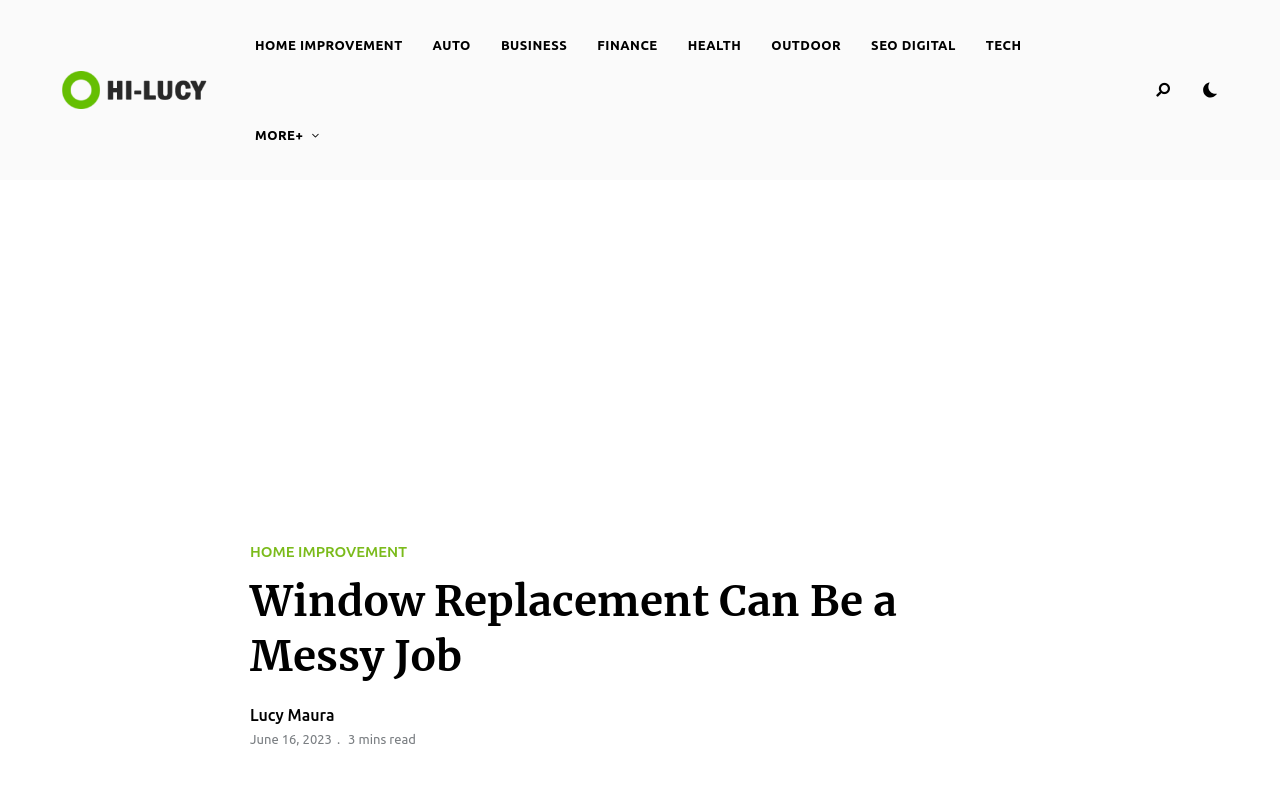Pinpoint the bounding box coordinates for the area that should be clicked to perform the following instruction: "Toggle the table of content".

None